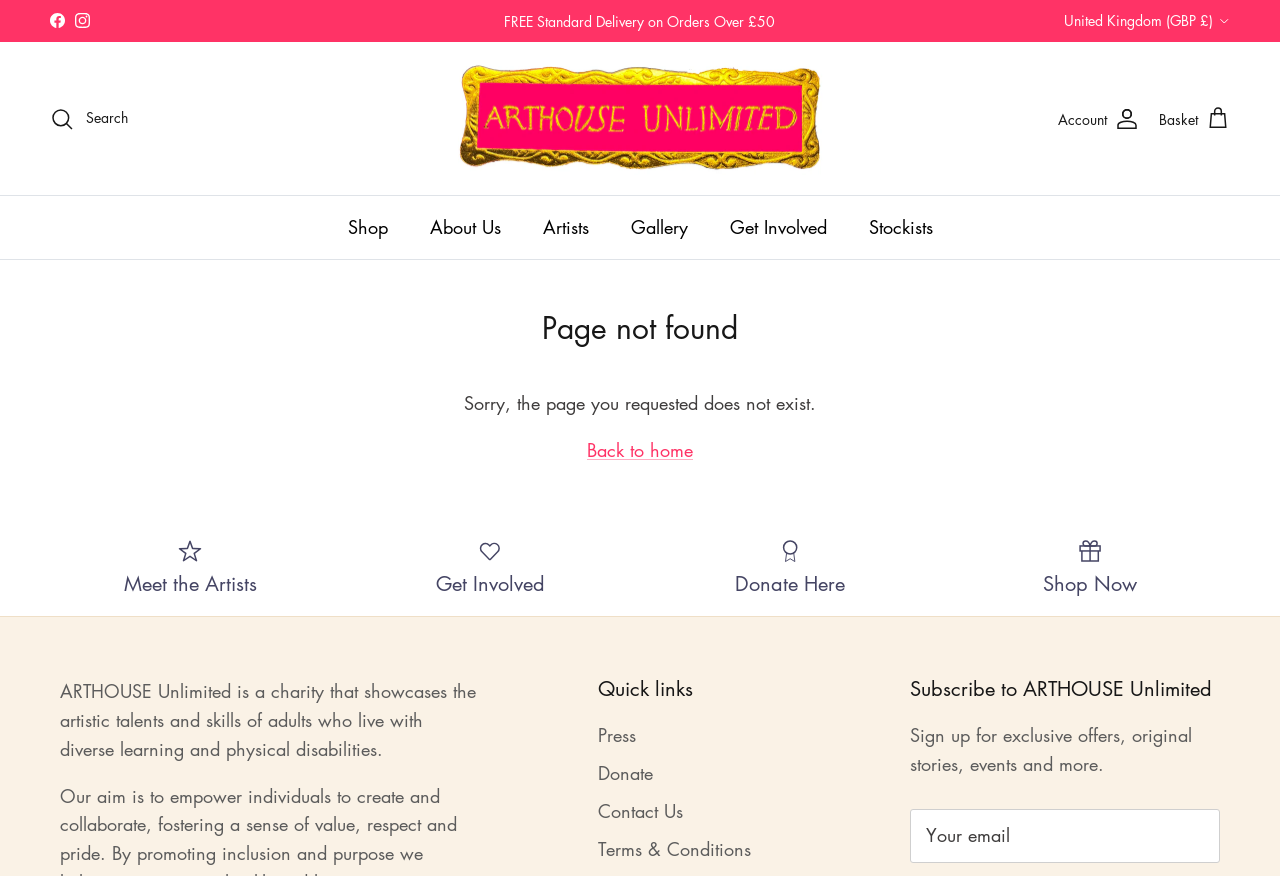Can you give a detailed response to the following question using the information from the image? How many navigation links are there?

There are six navigation links, 'Shop', 'About Us', 'Artists', 'Gallery', 'Get Involved', and 'Stockists', which are located in the navigation section with their respective bounding box coordinates and popup menus.